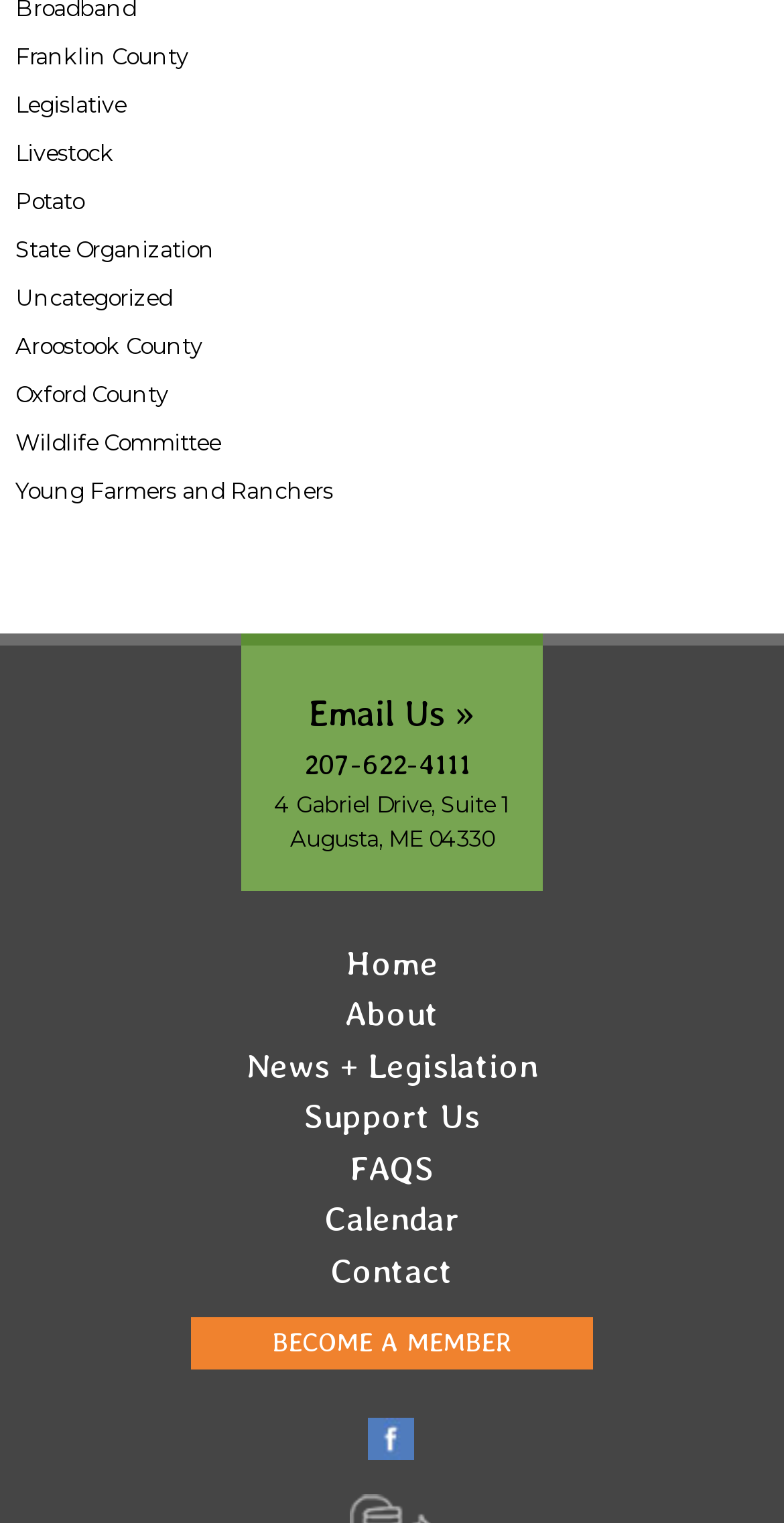What is the phone number of the organization?
Refer to the screenshot and answer in one word or phrase.

207-622-4111